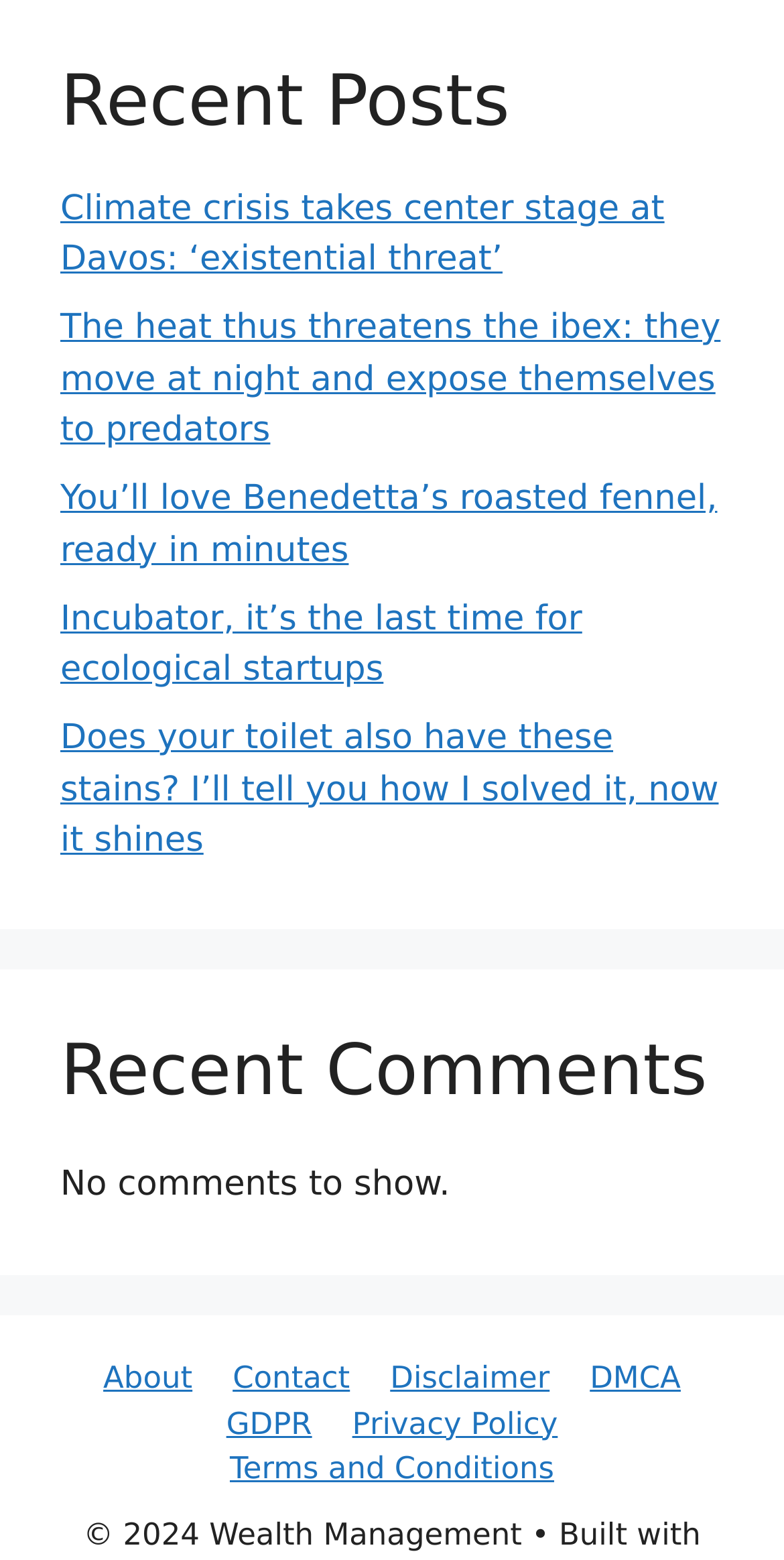Please specify the bounding box coordinates of the element that should be clicked to execute the given instruction: 'read about climate crisis'. Ensure the coordinates are four float numbers between 0 and 1, expressed as [left, top, right, bottom].

[0.077, 0.121, 0.848, 0.179]